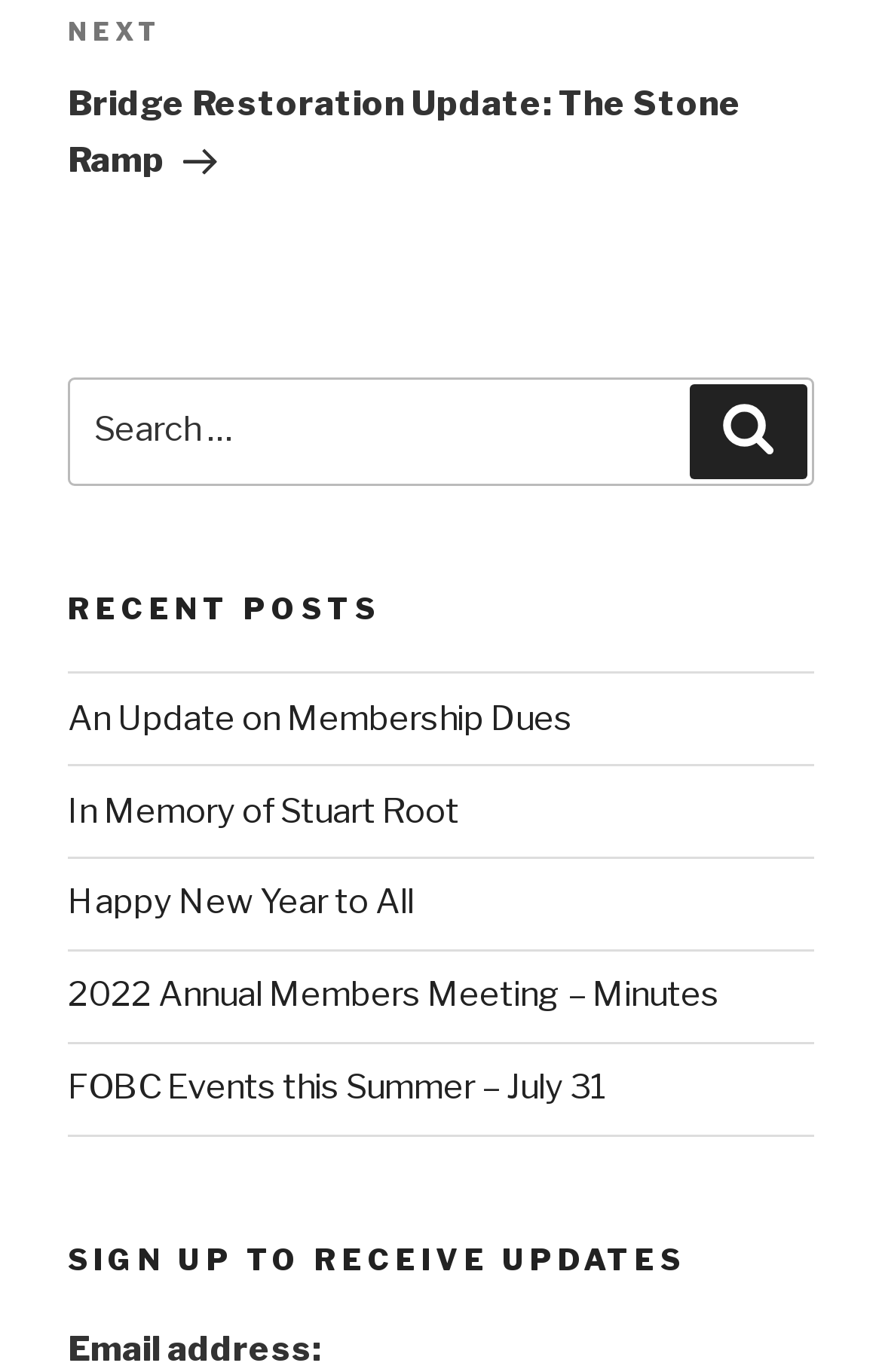Given the content of the image, can you provide a detailed answer to the question?
How many links are there under 'RECENT POSTS'?

Under the heading 'RECENT POSTS', there are six links: 'An Update on Membership Dues', 'In Memory of Stuart Root', 'Happy New Year to All', '2022 Annual Members Meeting – Minutes', 'FOBC Events this Summer – July 31', and 'Next Post Bridge Restoration Update: The Stone Ramp'.